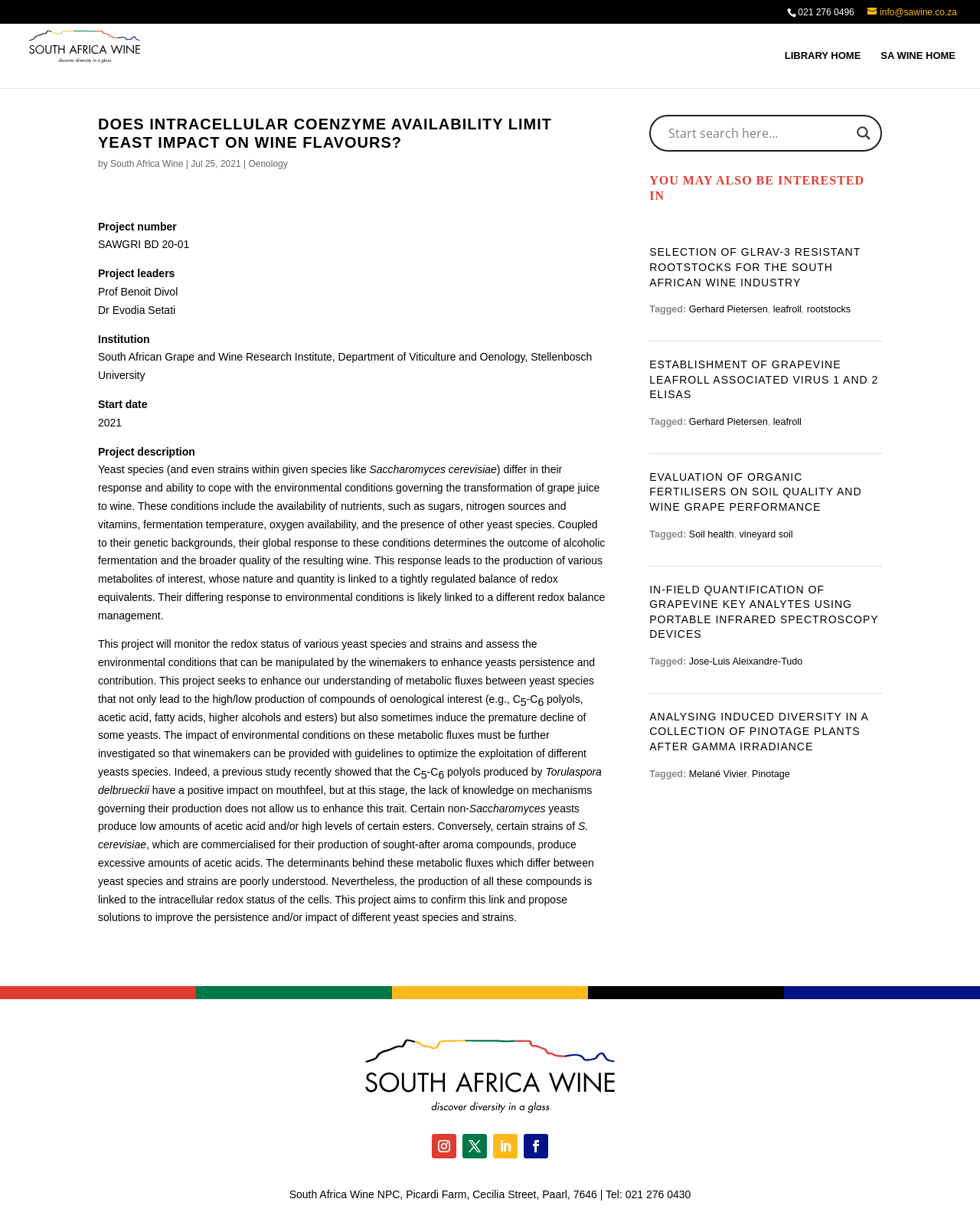Please give the bounding box coordinates of the area that should be clicked to fulfill the following instruction: "Explore the 'YOU MAY ALSO BE INTERESTED IN' section". The coordinates should be in the format of four float numbers from 0 to 1, i.e., [left, top, right, bottom].

[0.663, 0.143, 0.9, 0.174]